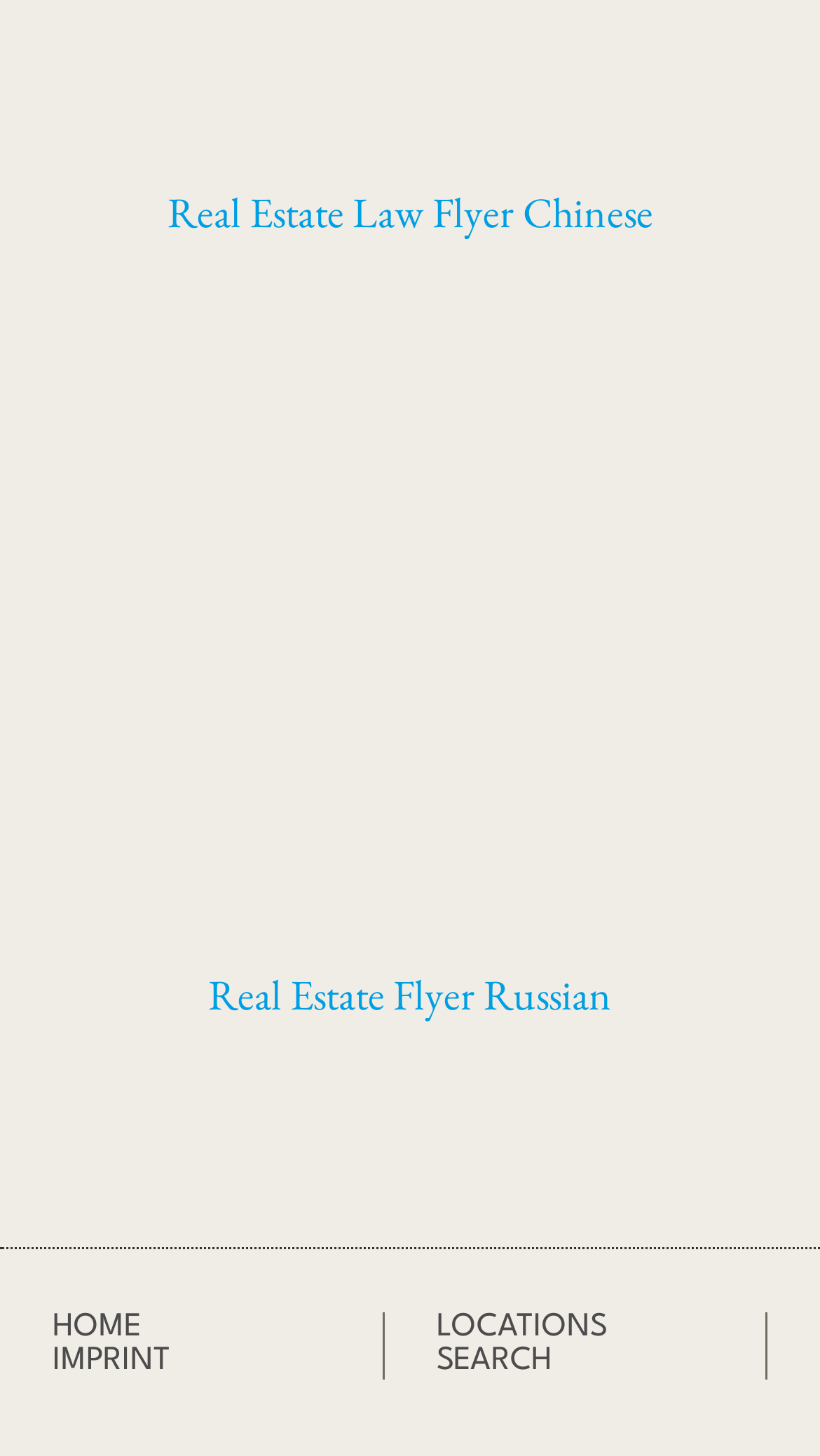What language is the 'Real Estate Law Flyer' in?
Using the information from the image, give a concise answer in one word or a short phrase.

Chinese